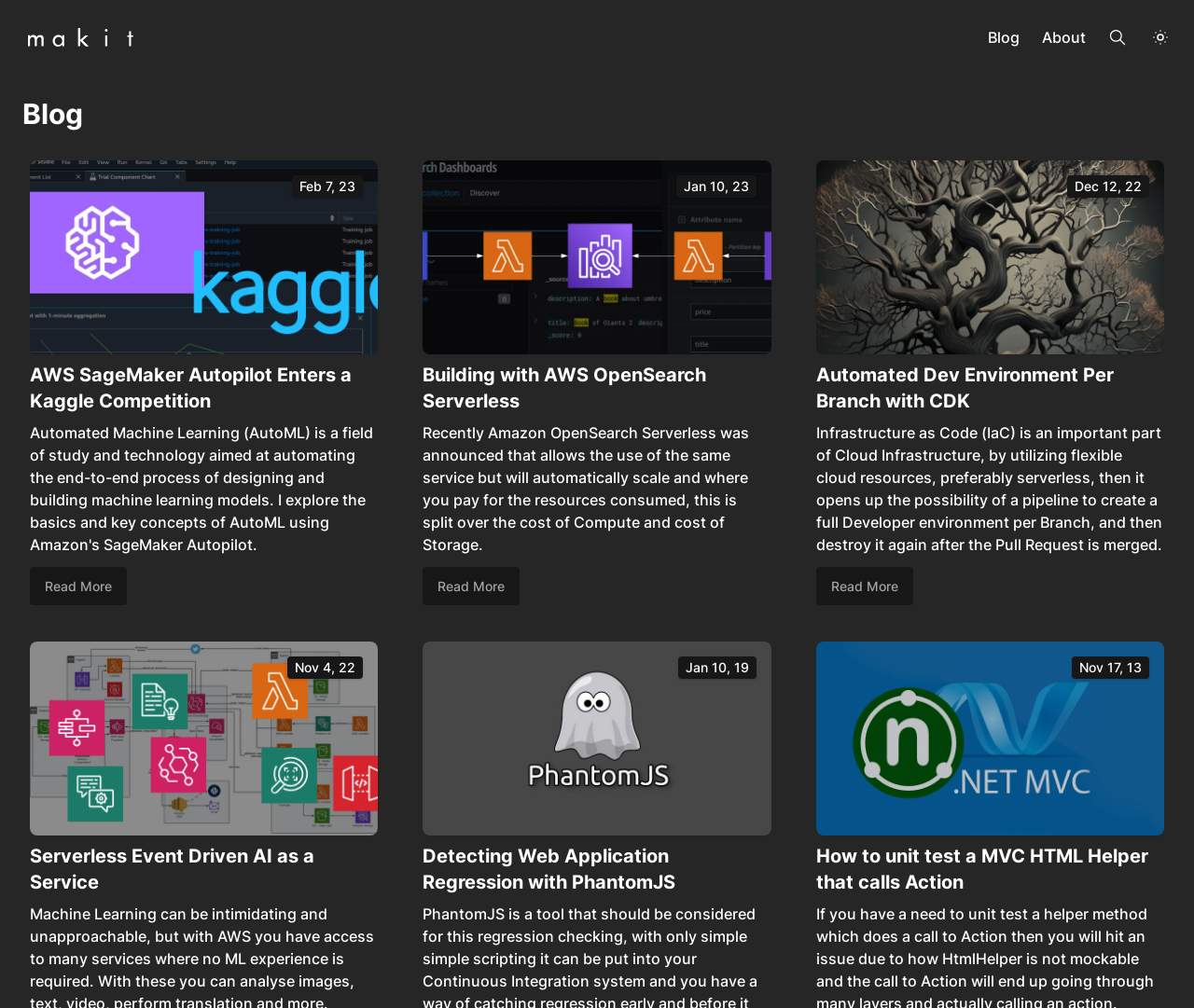From the screenshot, find the bounding box of the UI element matching this description: "Blog". Supply the bounding box coordinates in the form [left, top, right, bottom], each a float between 0 and 1.

[0.827, 0.028, 0.854, 0.046]